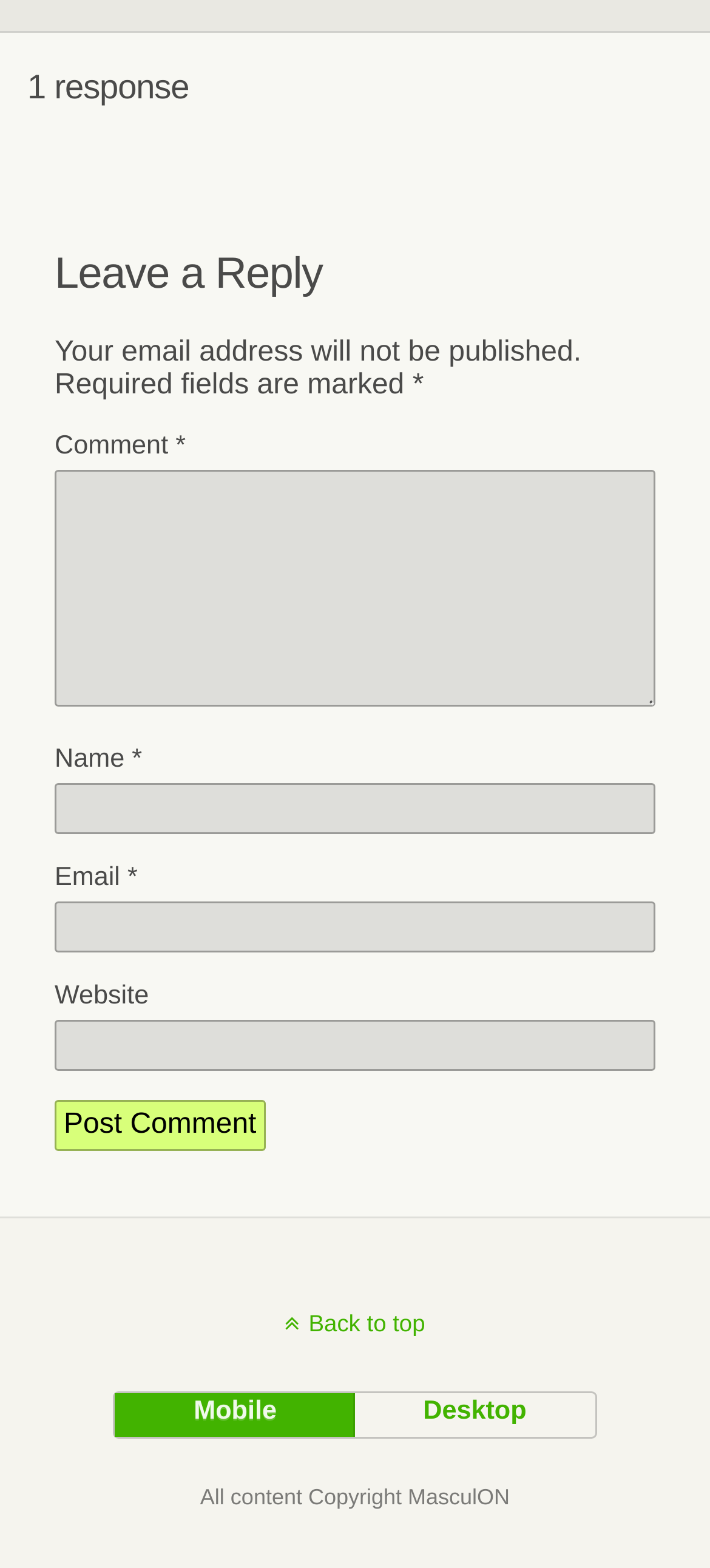Please specify the bounding box coordinates of the clickable region to carry out the following instruction: "Post your comment". The coordinates should be four float numbers between 0 and 1, in the format [left, top, right, bottom].

[0.077, 0.702, 0.374, 0.734]